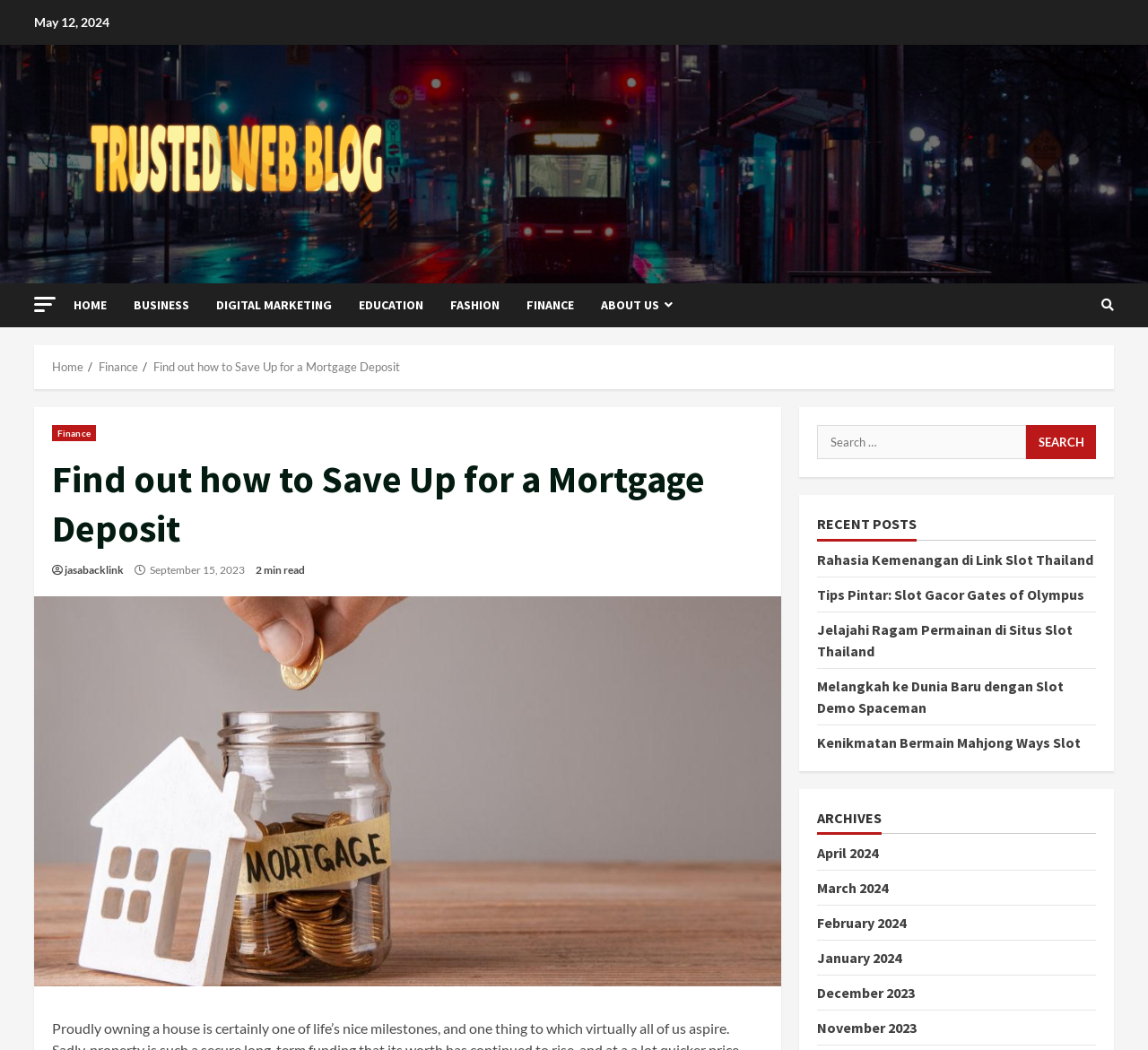Locate the bounding box of the UI element described by: "Finance" in the given webpage screenshot.

[0.447, 0.27, 0.512, 0.312]